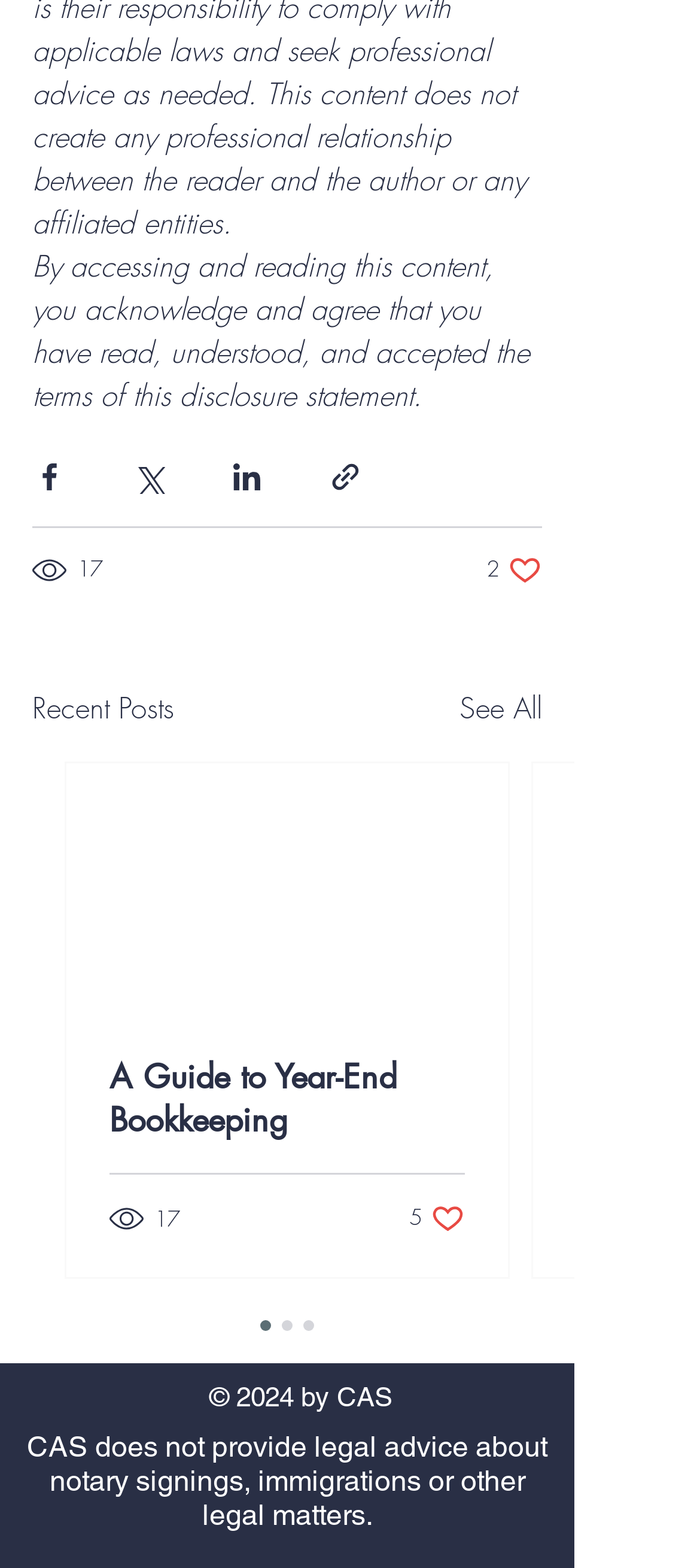Locate the bounding box coordinates of the element that should be clicked to fulfill the instruction: "Like the post".

[0.695, 0.353, 0.774, 0.374]